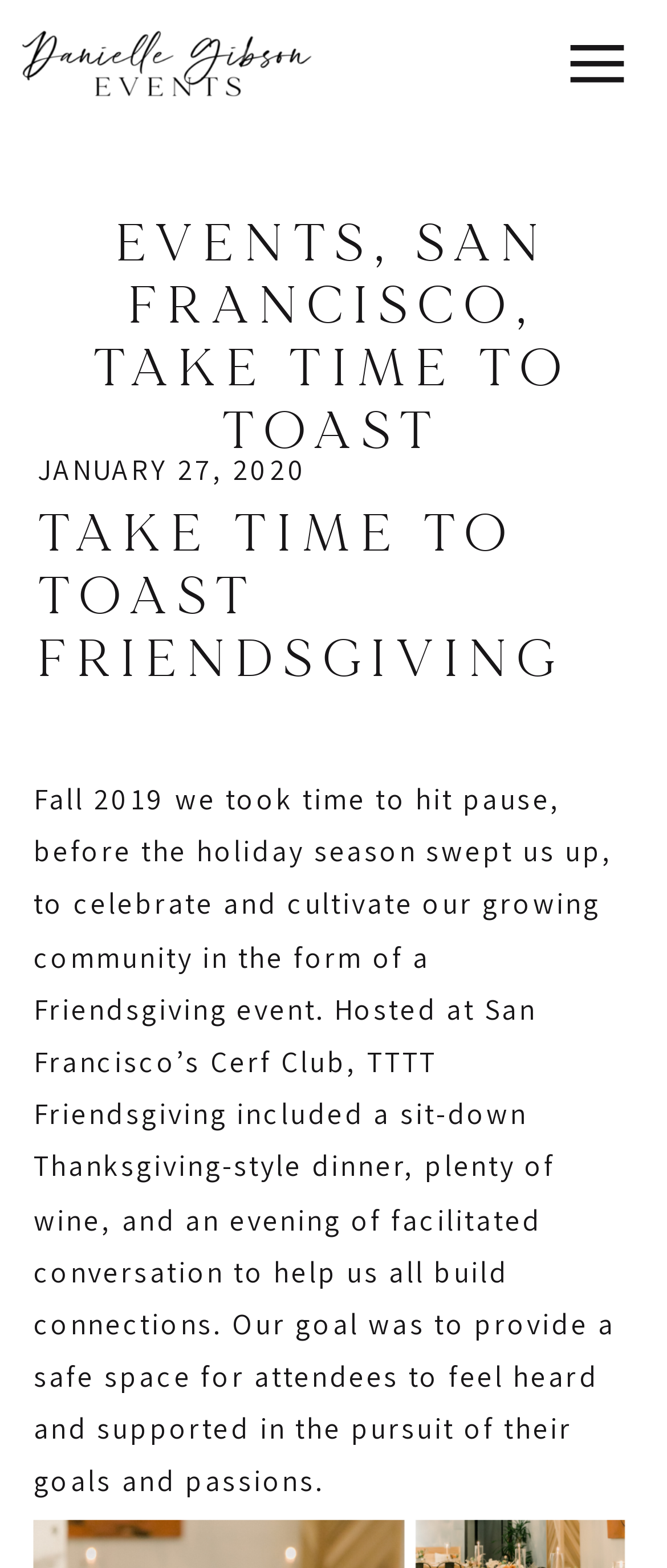What was the purpose of the Friendsgiving event?
Please respond to the question with a detailed and informative answer.

The webpage states that the goal of the Friendsgiving event was to provide a safe space for attendees to feel heard and supported in the pursuit of their goals and passions, which implies that the purpose of the event was to build connections among the attendees.